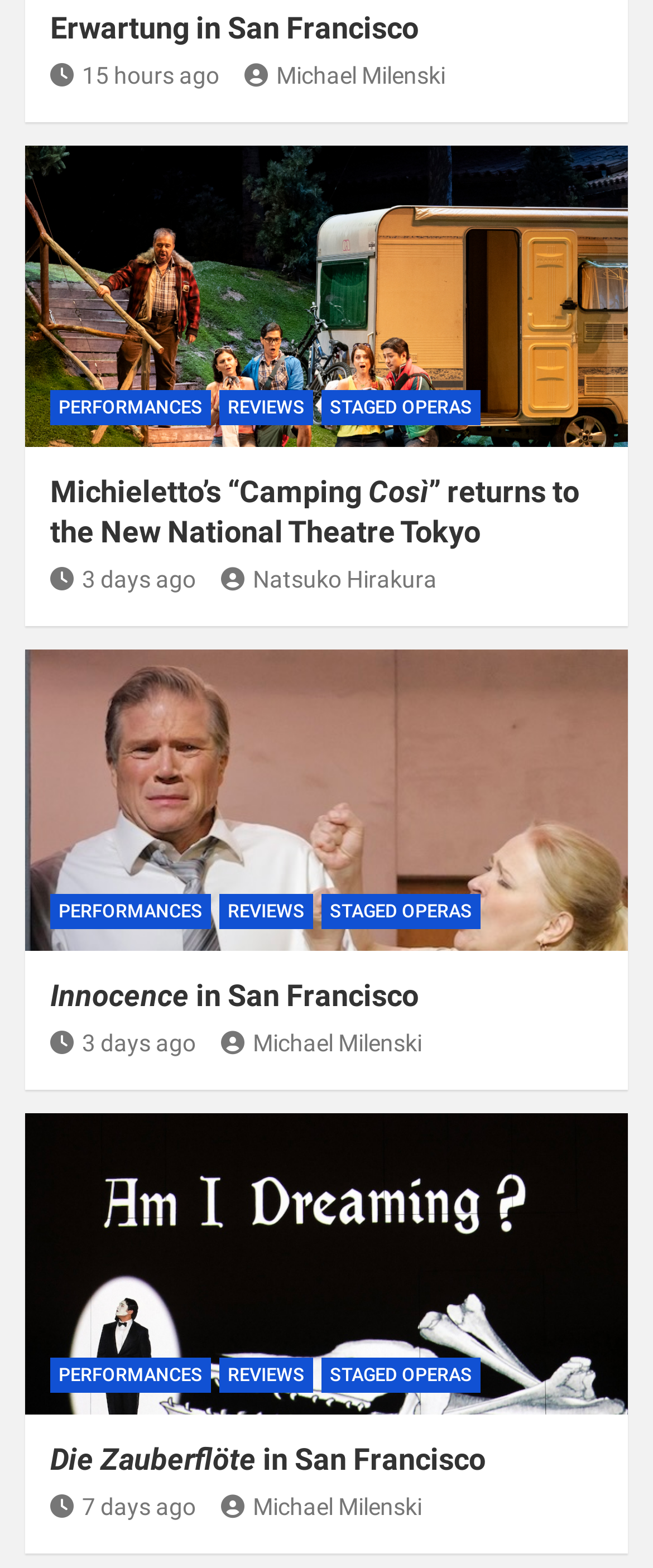What is the title of the first performance?
Answer briefly with a single word or phrase based on the image.

Erwartung in San Francisco